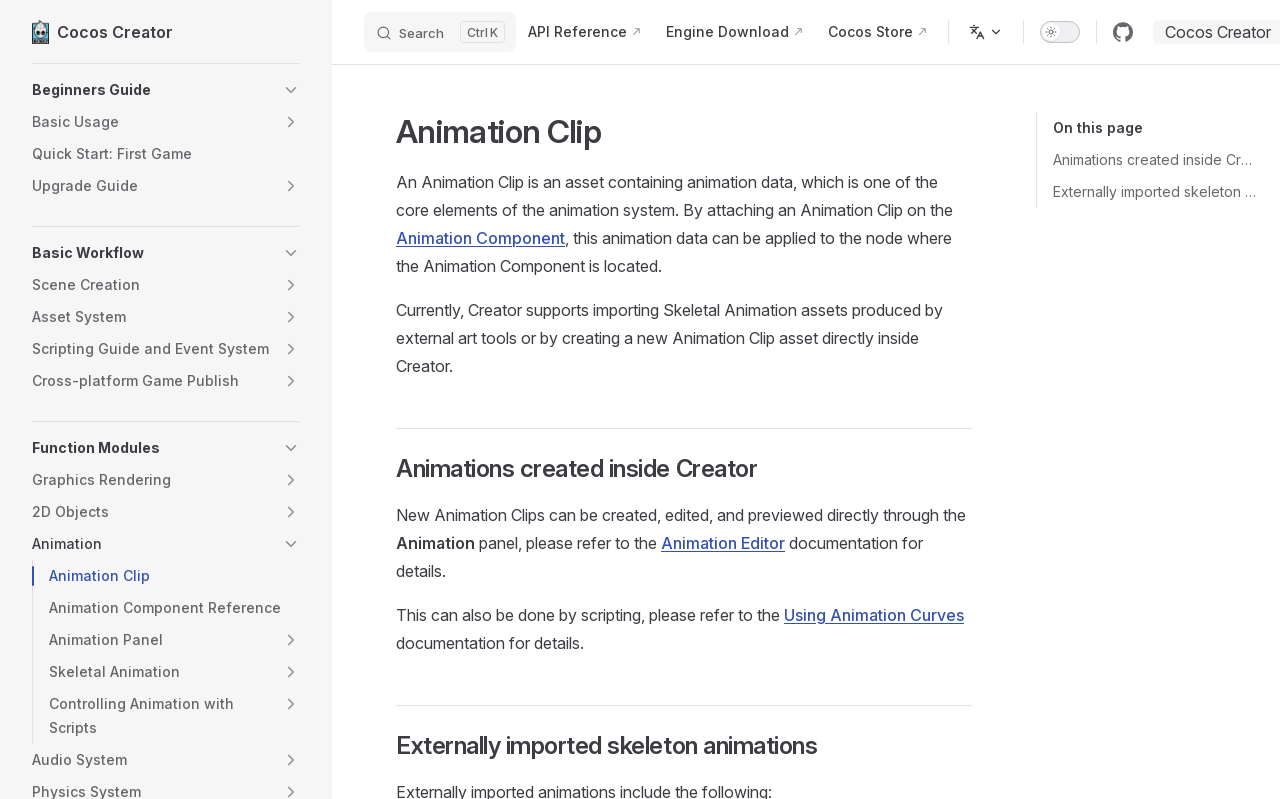Identify the bounding box coordinates of the element to click to follow this instruction: 'Click on 'Cover page''. Ensure the coordinates are four float values between 0 and 1, provided as [left, top, right, bottom].

None